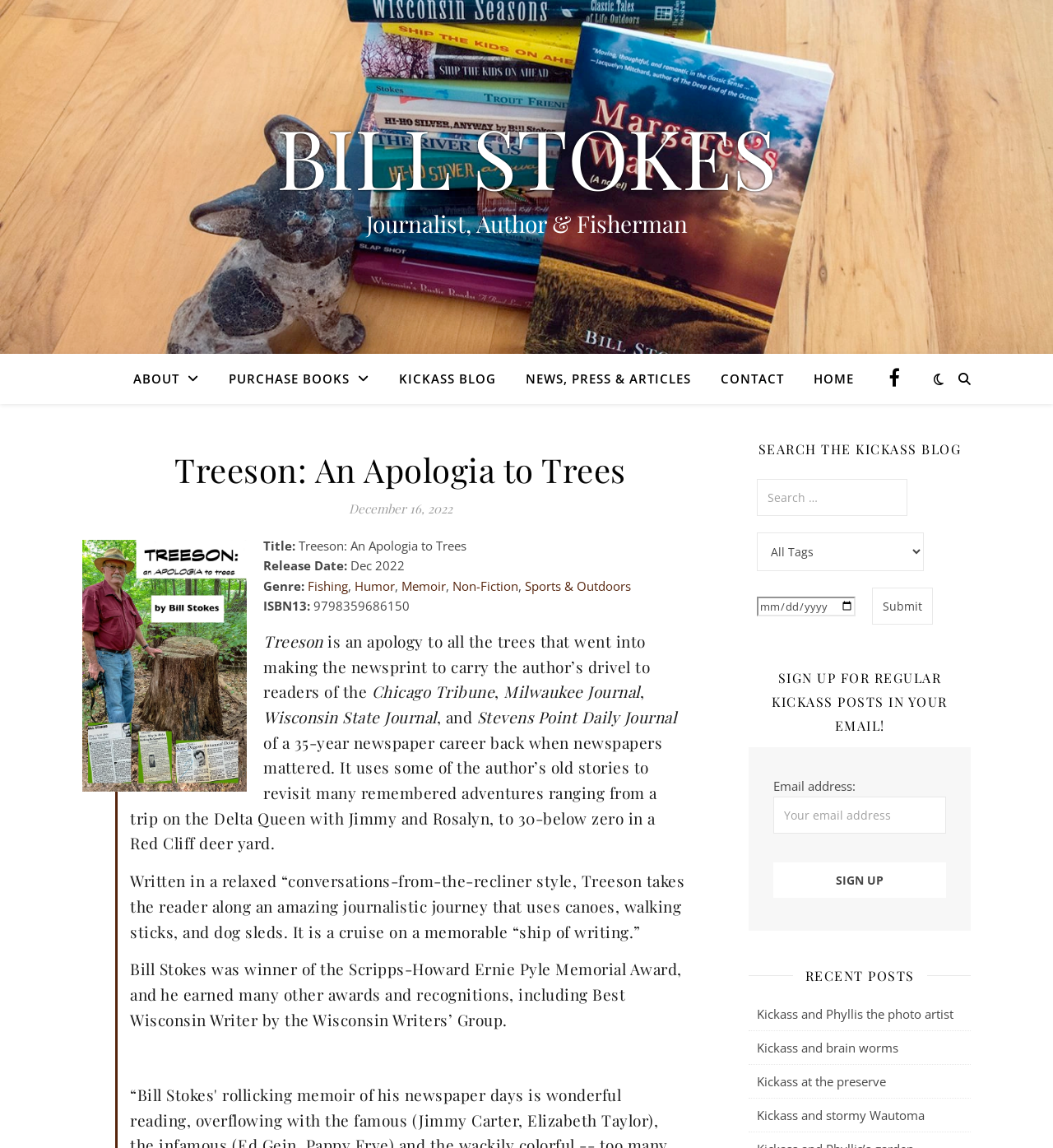Please identify the bounding box coordinates of the element that needs to be clicked to execute the following command: "Click on the Home link". Provide the bounding box using four float numbers between 0 and 1, formatted as [left, top, right, bottom].

None